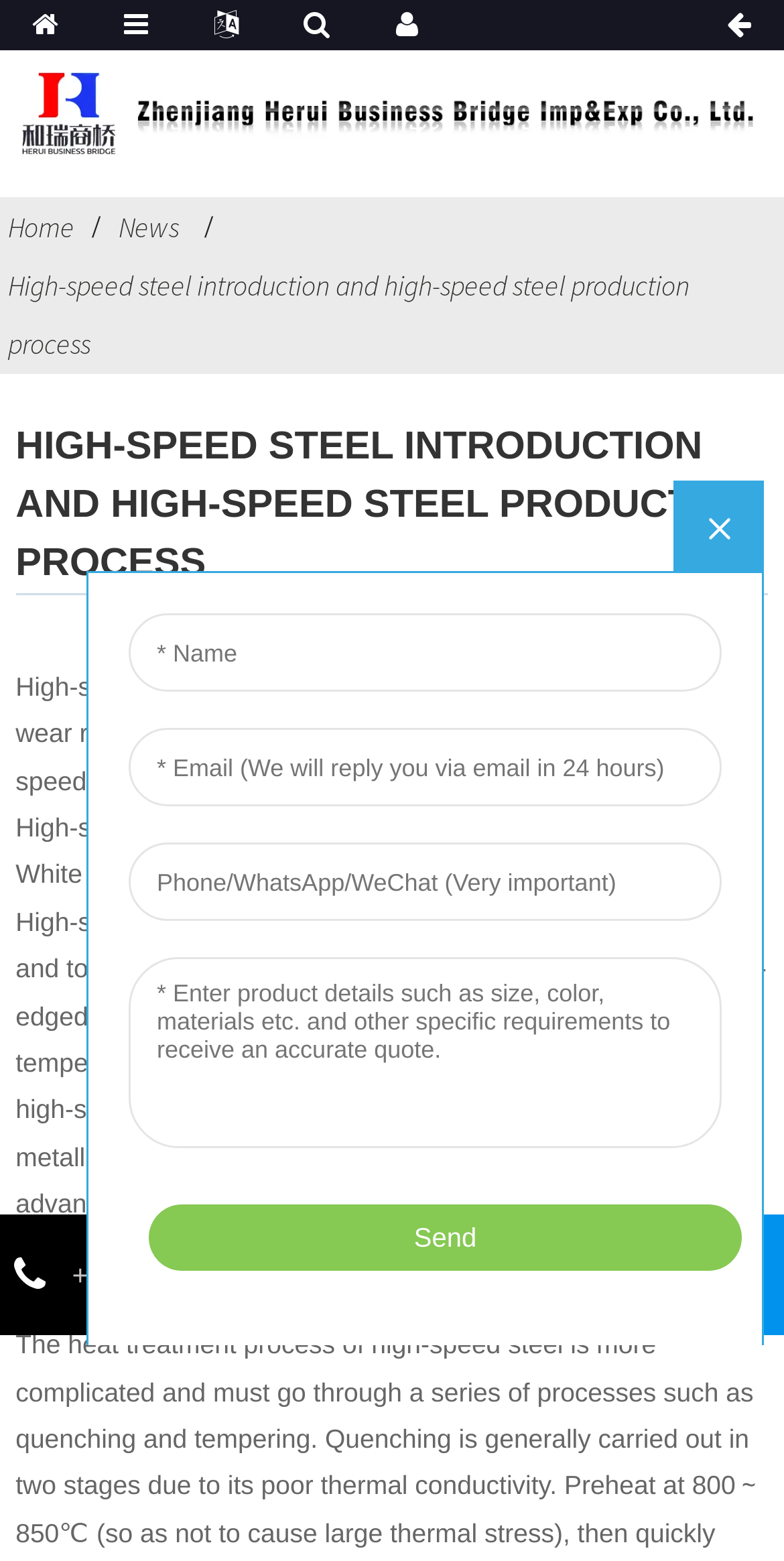What is the advantage of powder metallurgy high-speed steel?
Answer the question with detailed information derived from the image.

The webpage mentions that powder metallurgy high-speed steel appeared after the 1960s, and its advantage is to avoid the segregation of carbides caused by the smelting method to cause mechanical properties and heat treatment deformation.